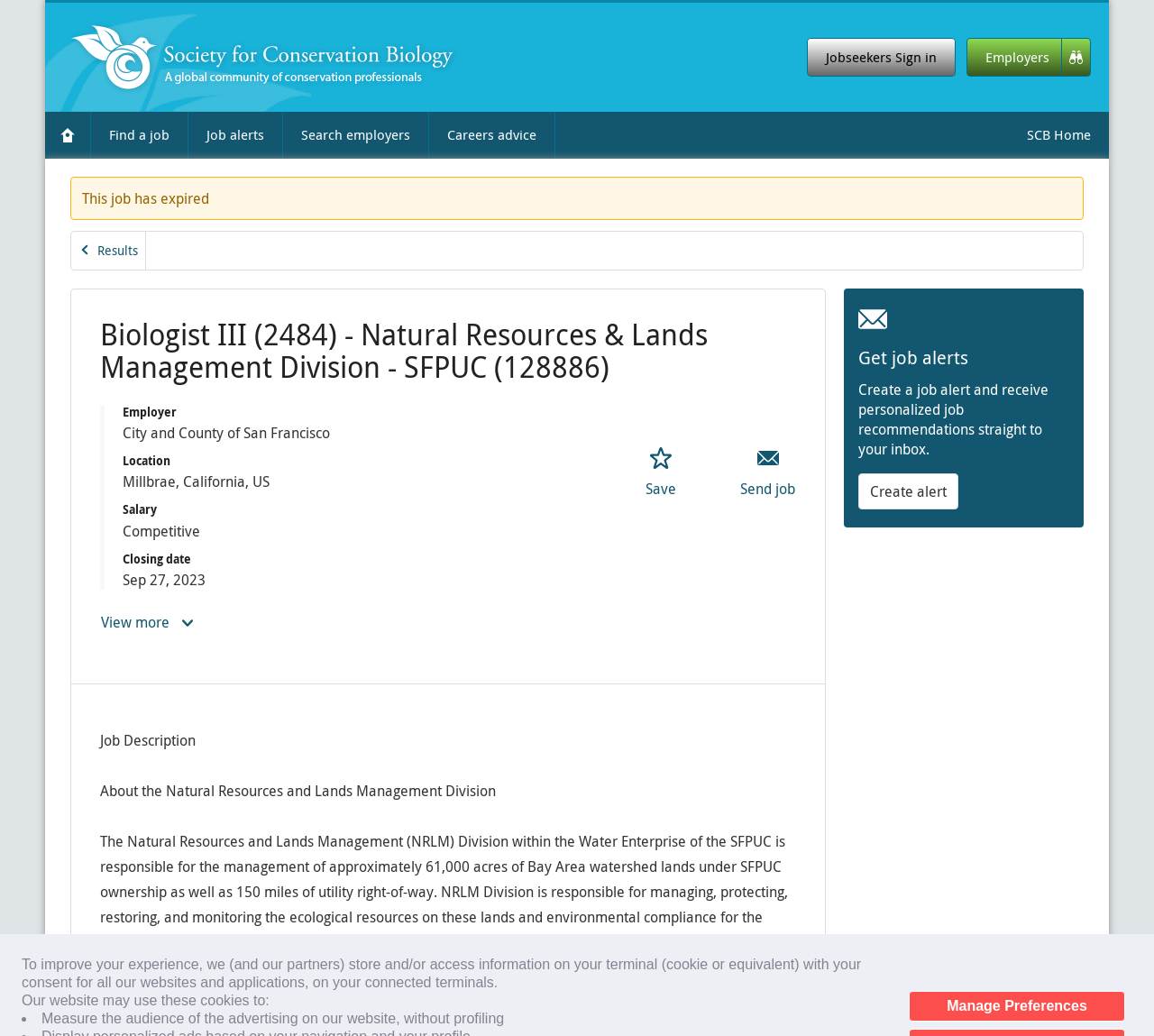Describe all the visual and textual components of the webpage comprehensively.

This webpage is a job posting for a Biologist III position at the Natural Resources & Lands Management Division of the City and County of San Francisco. At the top of the page, there is a navigation menu with links to the homepage, jobs home, find a job, job alerts, search employers, careers advice, and SCB Home. Below the navigation menu, there is an alert box indicating that the job has expired.

The main content of the page is divided into sections. The first section displays the job title, employer, location, salary, and closing date in a list format. Below this section, there are two buttons: "View more" and "Save job" to add the job to a shortlist. Next to the "Save job" button, there is a "Send job" link.

The next section is the job description, which is headed by a "Job Description" title. This section is followed by a section about the Natural Resources and Lands Management Division.

On the right side of the page, there is a section titled "Get job alerts" with a brief description and a "Create alert" link. Above this section, there are links to sign in for jobseekers and employers.

At the bottom of the page, there is a message about cookies and a "Manage Preferences" button. There is also a list of bullet points describing how the website may use cookies, with a "•" symbol preceding each point.